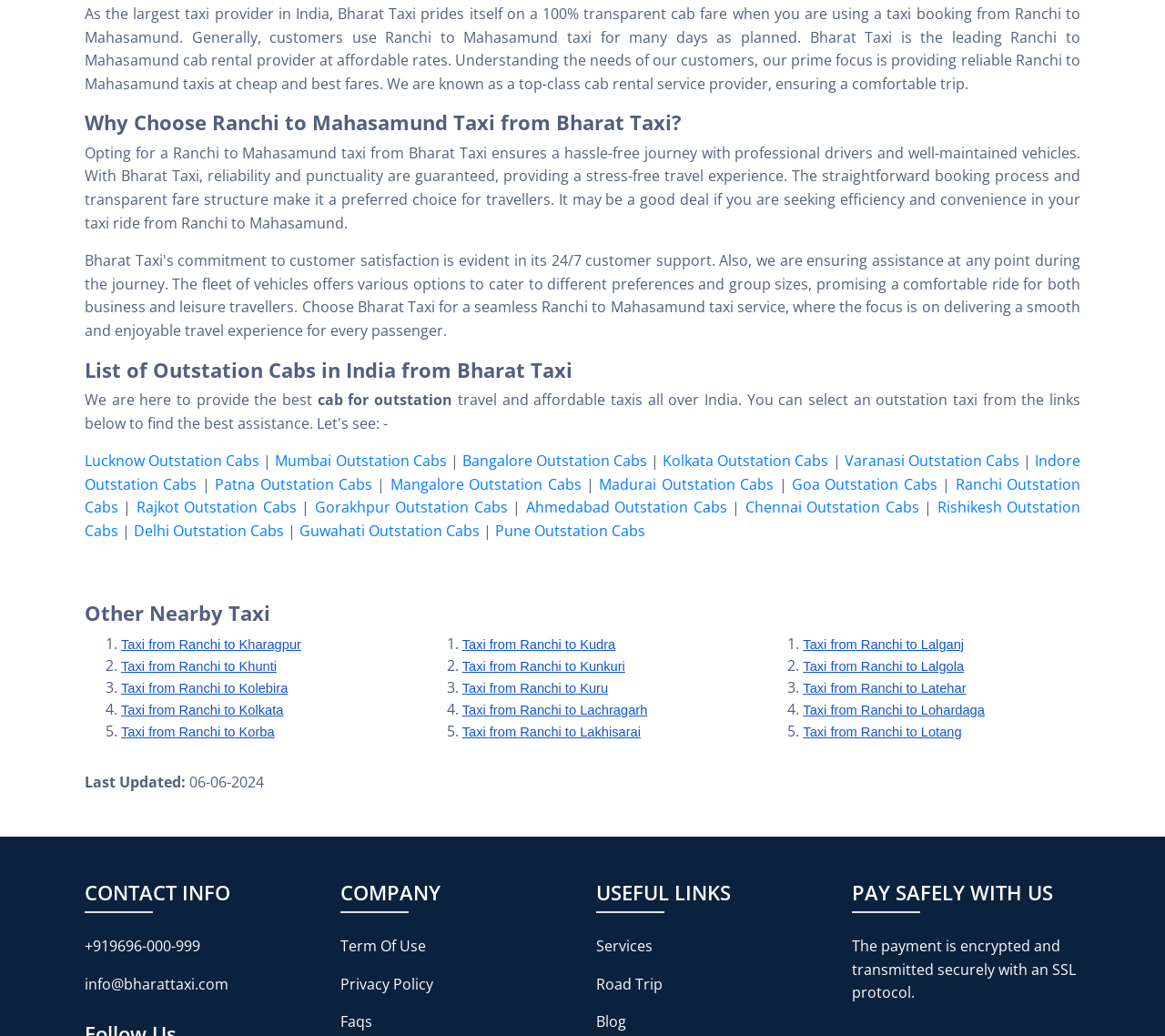Please provide a comprehensive response to the question below by analyzing the image: 
What is the last updated date?

According to the StaticText element with the text 'Last Updated: 06-06-2024', the last updated date is 06-06-2024.